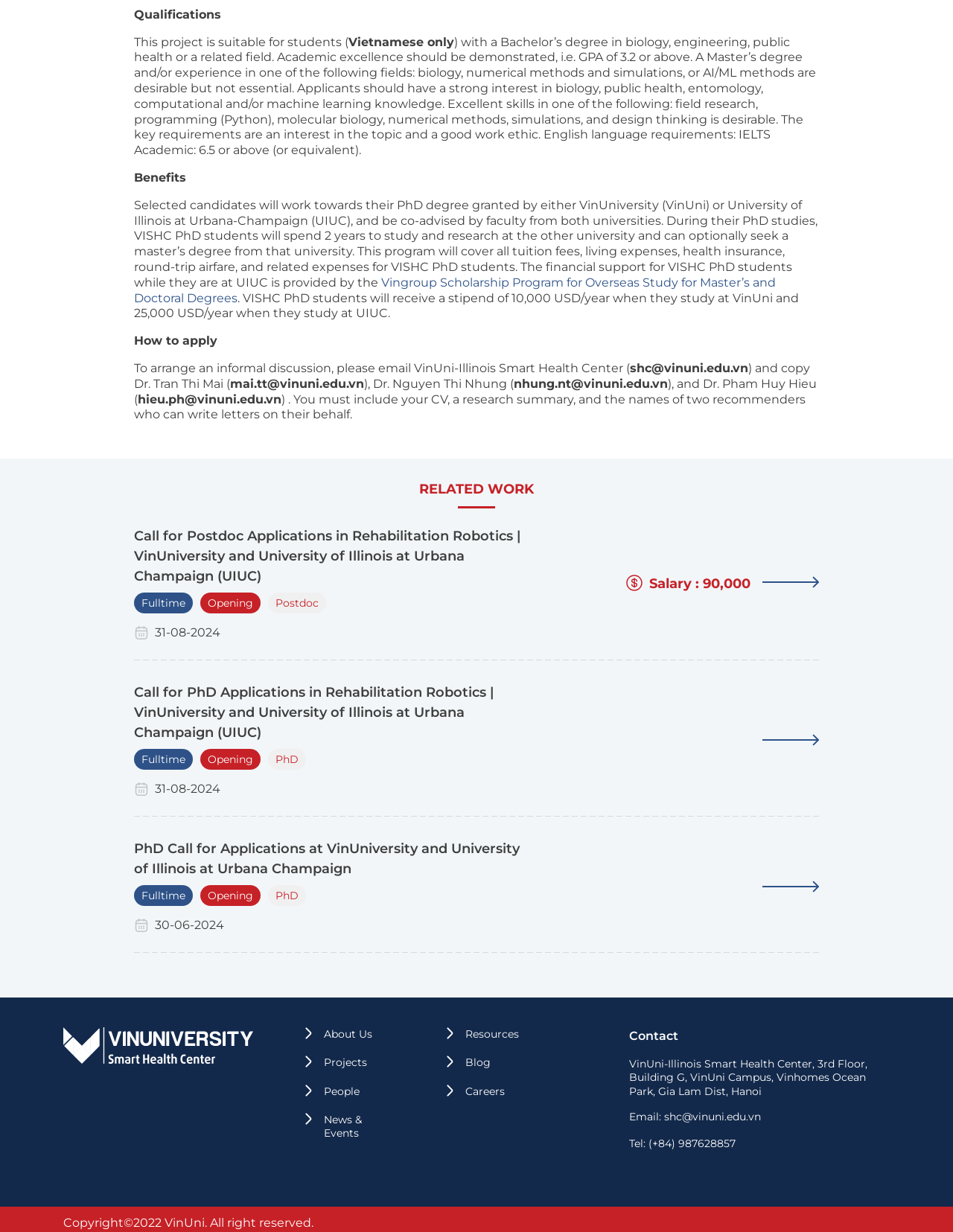Determine the bounding box coordinates of the region to click in order to accomplish the following instruction: "Email VinUni-Illinois Smart Health Center". Provide the coordinates as four float numbers between 0 and 1, specifically [left, top, right, bottom].

[0.66, 0.901, 0.798, 0.912]